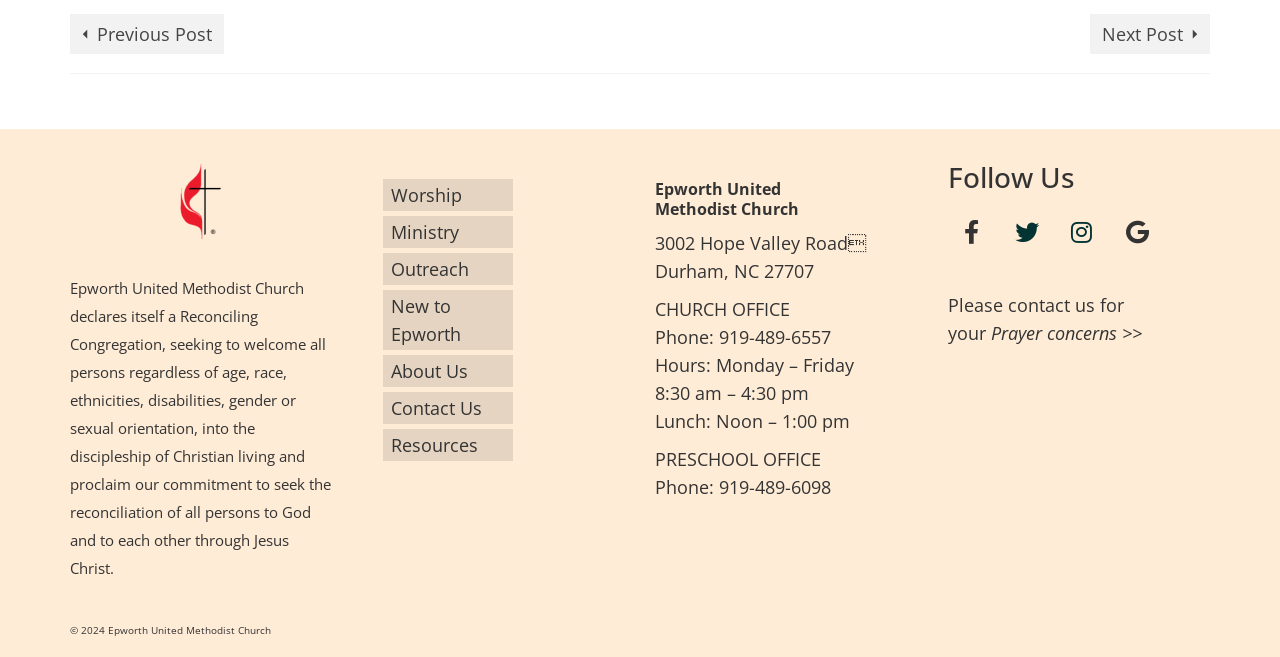Please provide a detailed answer to the question below by examining the image:
What is the address of the church?

I found the answer by looking at the static text elements with the text '3002 Hope Valley Road' and 'Durham, NC 27707' located in the section with the church's address and contact information.